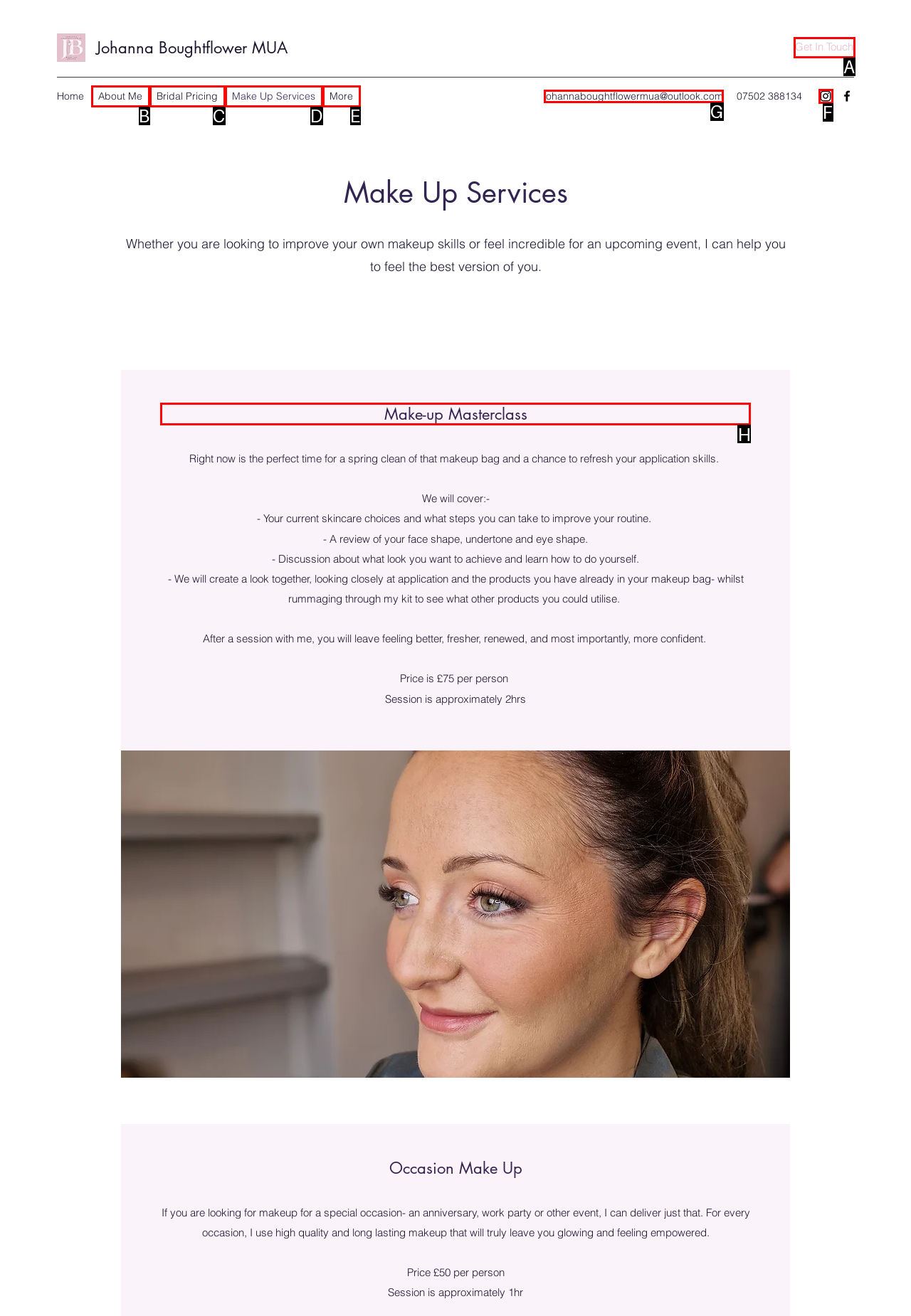Based on the choices marked in the screenshot, which letter represents the correct UI element to perform the task: Learn more about Make-up Masterclass?

H